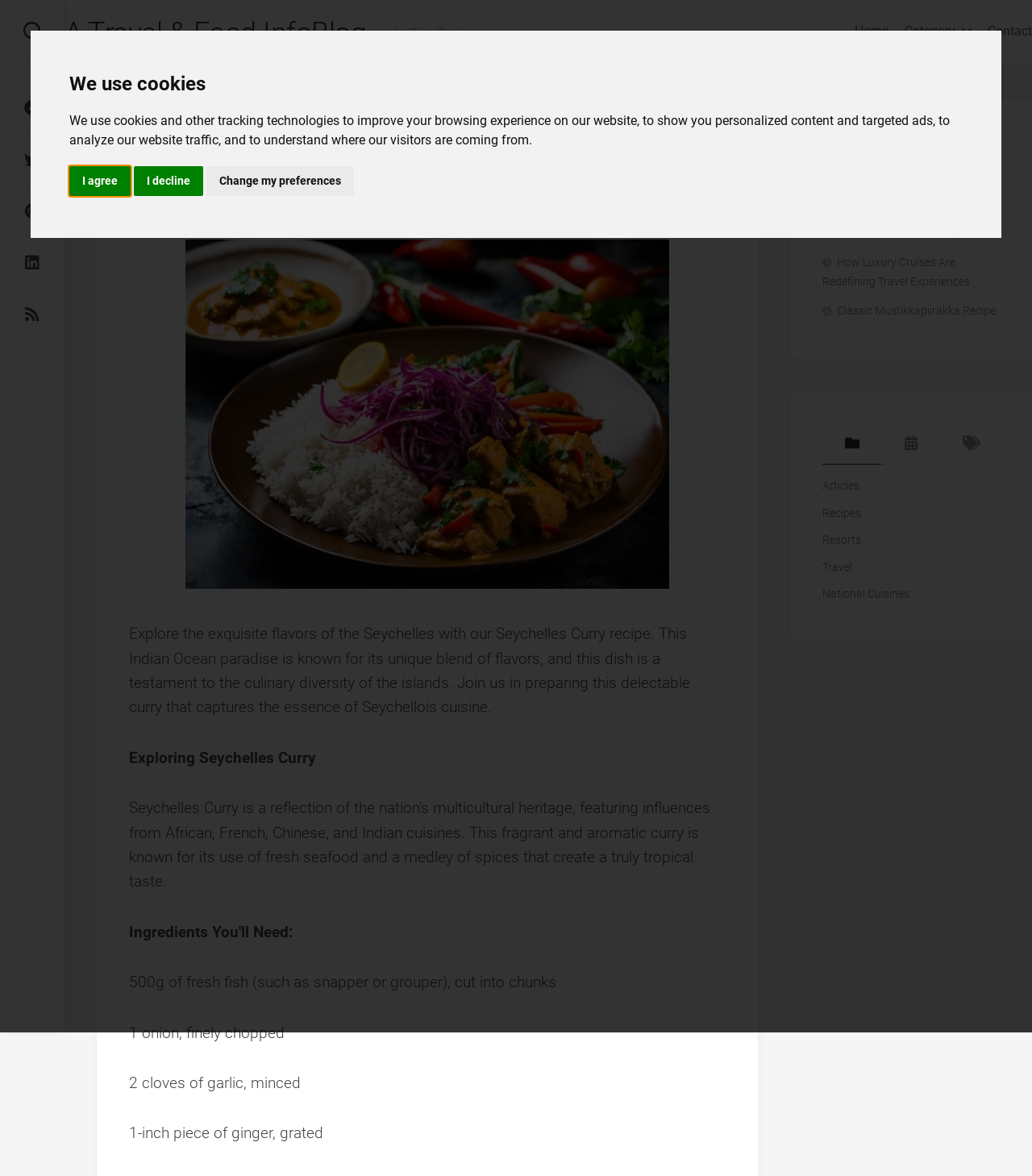What type of fish is recommended for the Seychelles Curry recipe?
Please answer the question with a single word or phrase, referencing the image.

Snapper or grouper